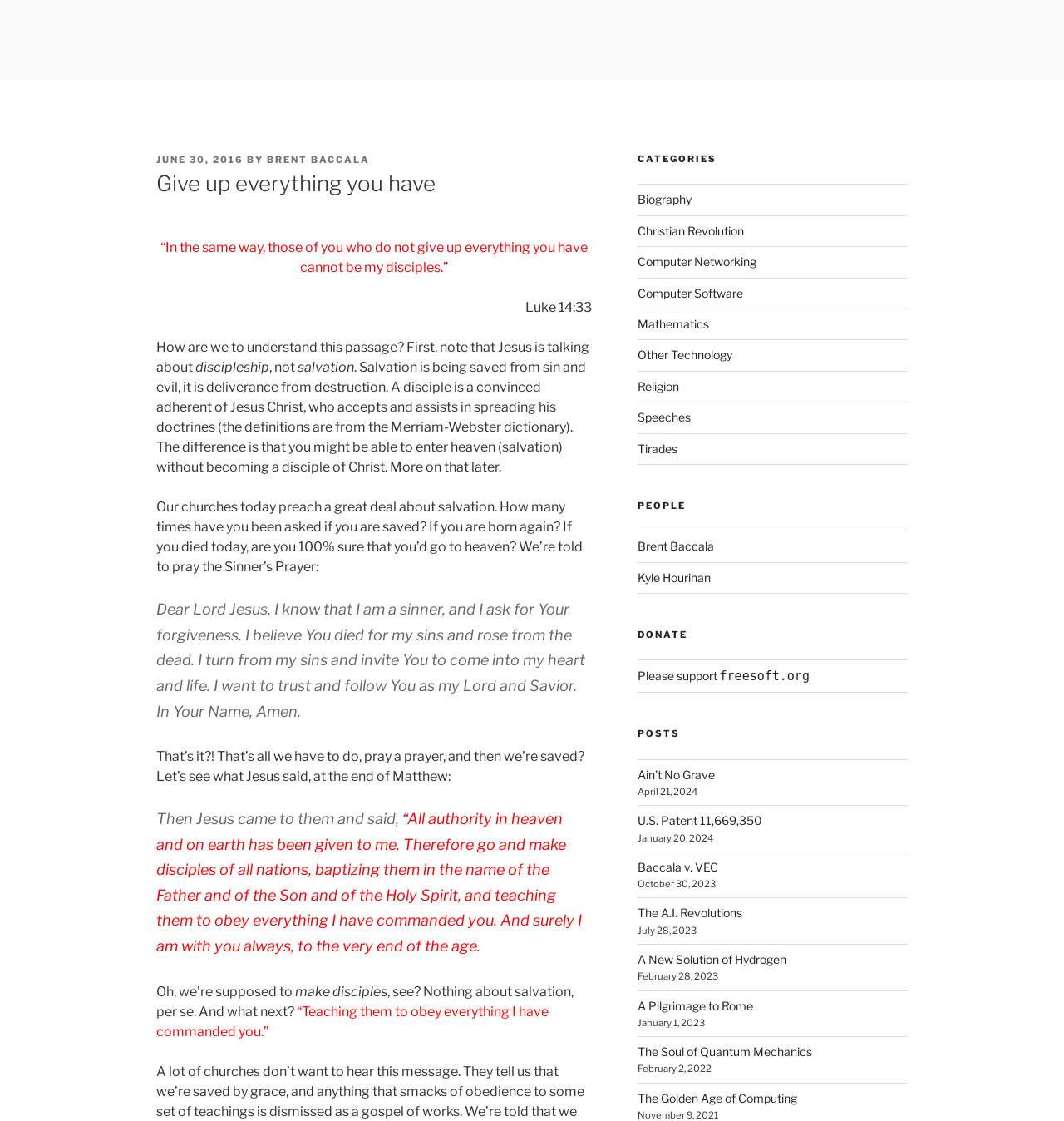Deliver a detailed narrative of the webpage's visual and textual elements.

This webpage appears to be a blog or article page with a focus on Christian discipleship. At the top, there is a header section with a link to "FREESOFT.ORG" and a heading that reads "Give up everything you have." Below this, there is a section with a posted date, author, and a brief description.

The main content of the page is a lengthy article that discusses the concept of discipleship in Christianity. The article is divided into several paragraphs, with some quotes from the Bible and a blockquote with a prayer. The text explores the difference between salvation and discipleship, and how many churches today focus more on salvation than discipleship.

On the right-hand side of the page, there are several sections with headings, including "CATEGORIES", "PEOPLE", "DONATE", and "POSTS". The "CATEGORIES" section has links to various topics, such as "Biography", "Christian Revolution", and "Mathematics". The "PEOPLE" section has links to authors, including "Brent Baccala" and "Kyle Hourihan". The "DONATE" section has a link to support freesoft.org, and the "POSTS" section has a list of article links with dates, including "Ain’t No Grave", "U.S. Patent 11,669,350", and "The Soul of Quantum Mechanics".